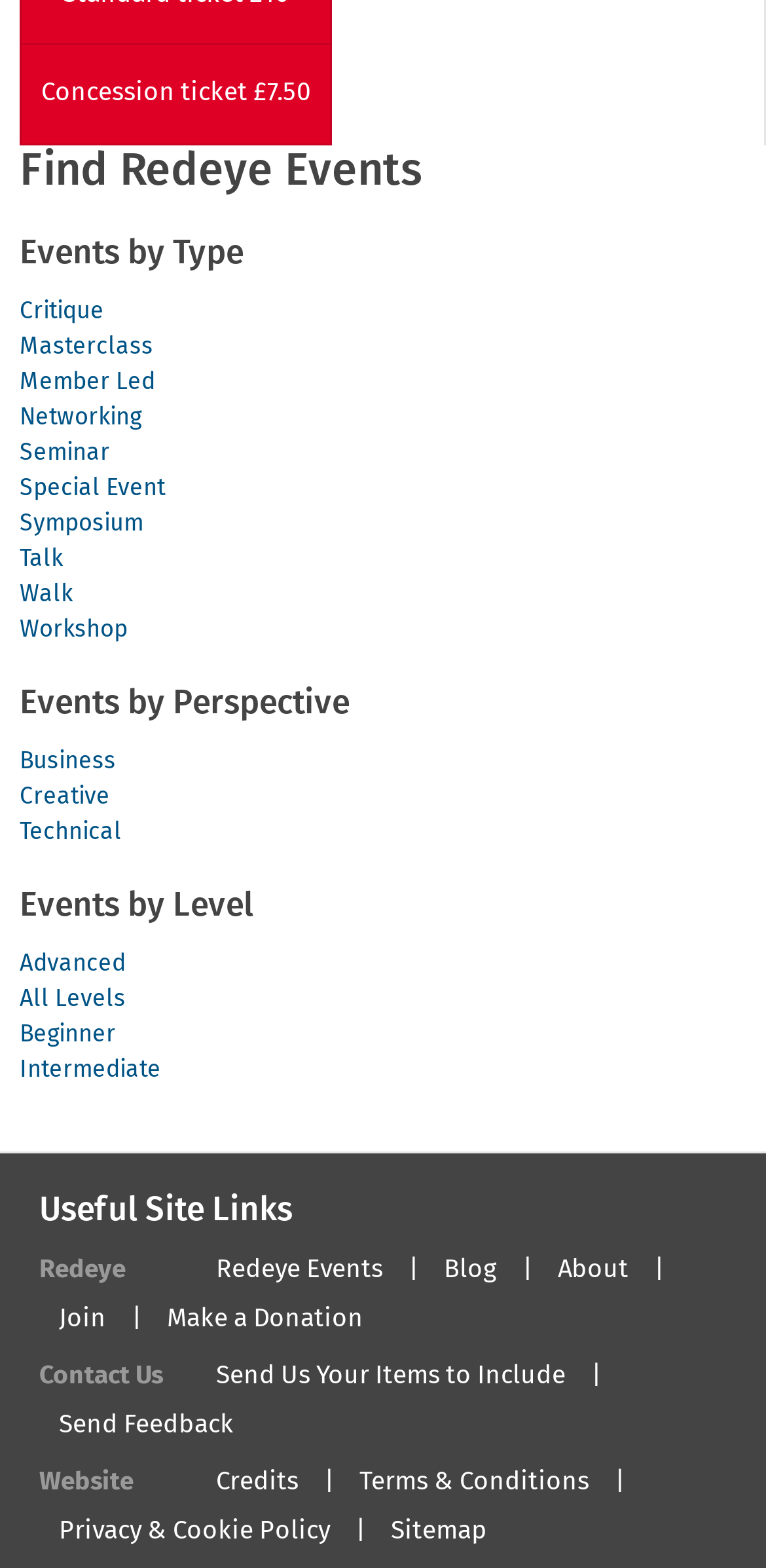What is the third event perspective listed?
Utilize the information in the image to give a detailed answer to the question.

The webpage lists three event perspectives: Business, Creative, and Technical, which are categorized under 'Events by Perspective'. Technical is the third event perspective listed.